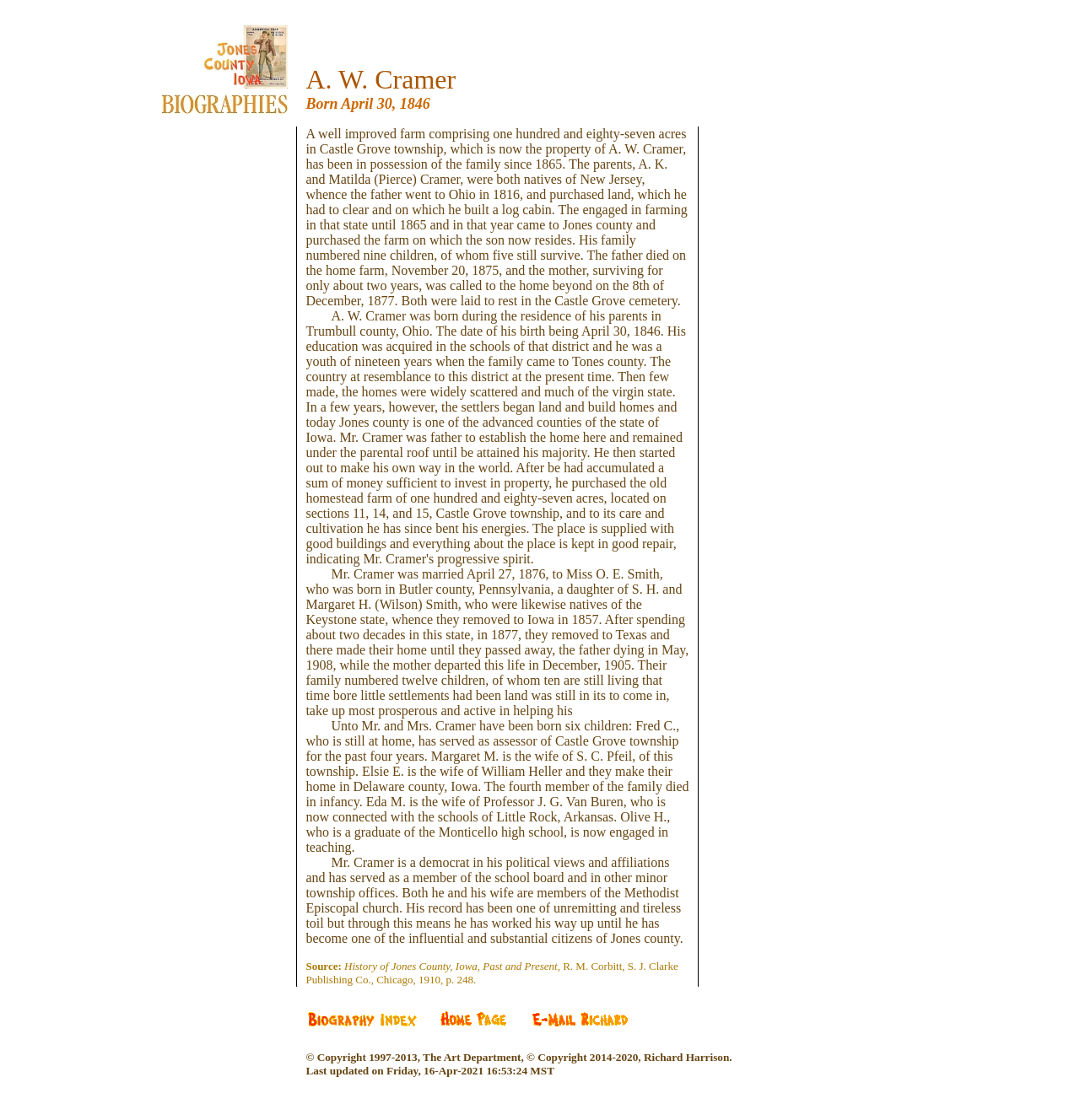Please provide a comprehensive response to the question based on the details in the image: Where did A. W. Cramer's parents move to in 1857?

According to the biography, A. W. Cramer's parents, S. H. and Margaret H. (Wilson) Smith, moved to Iowa in 1857 from Pennsylvania.